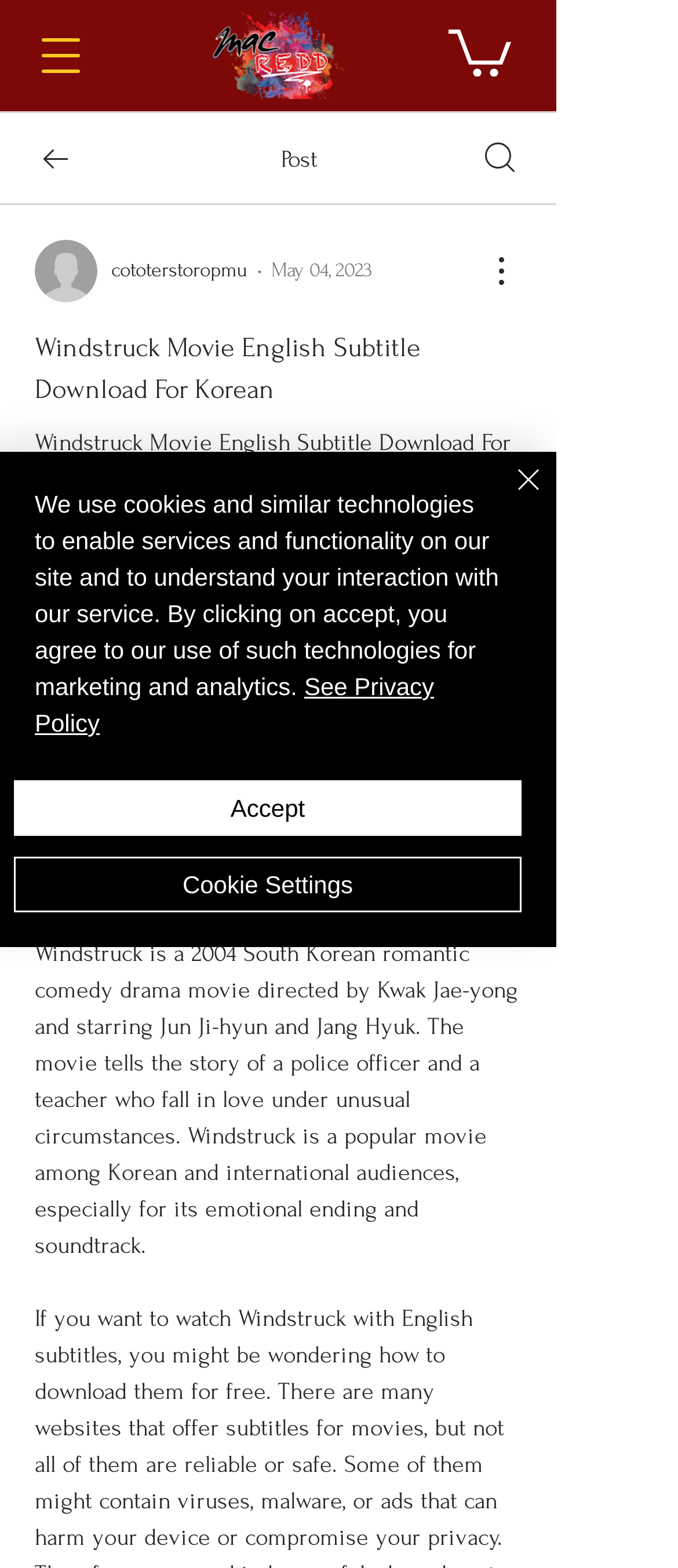What is the name of the movie?
Ensure your answer is thorough and detailed.

The name of the movie can be found in the heading of the webpage, which is 'Windstruck Movie English Subtitle Download For Korean'. This heading is located at the top of the webpage and is the main title of the page.